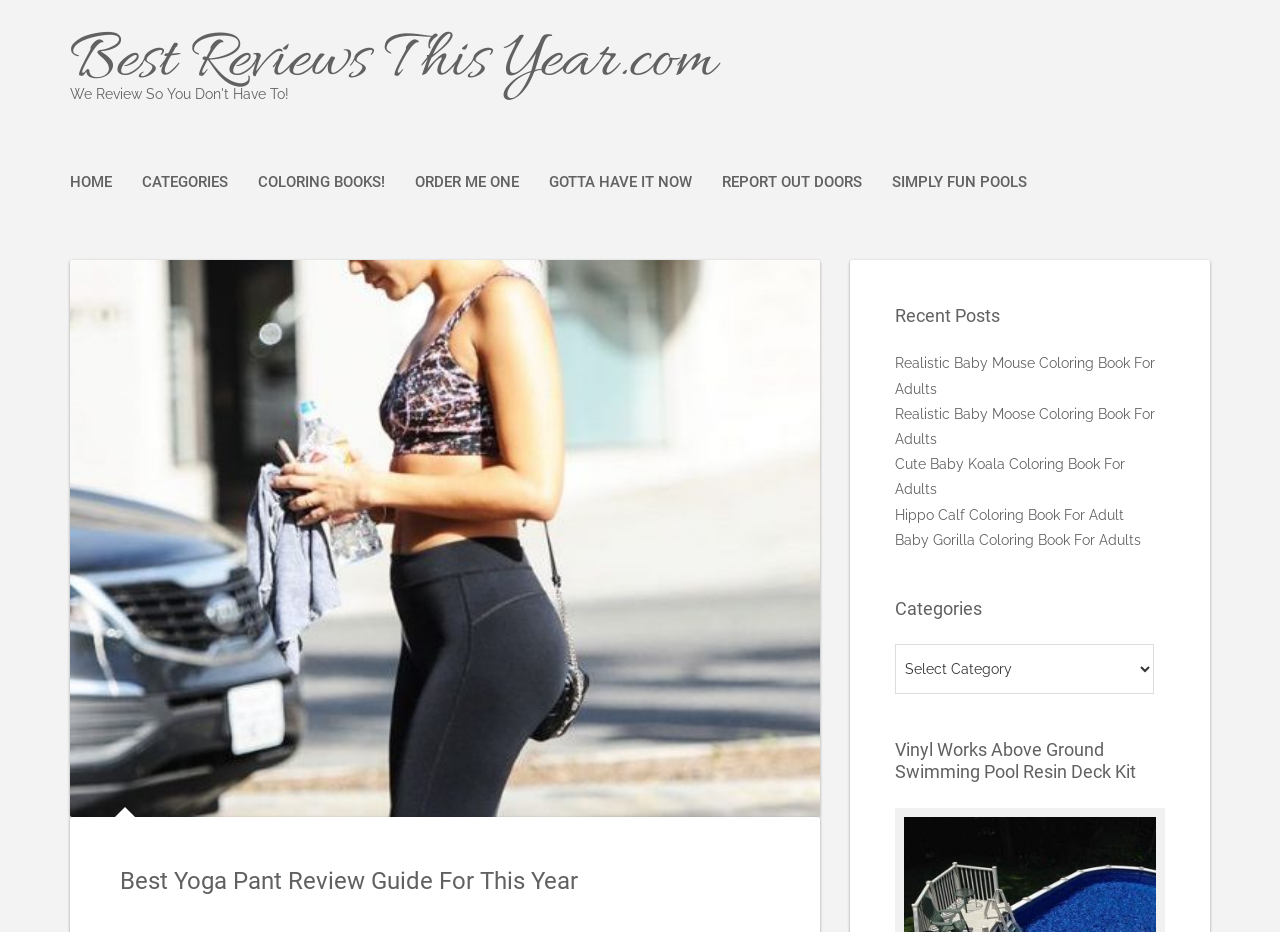Locate the bounding box coordinates of the element you need to click to accomplish the task described by this instruction: "read review of Vinyl Works Above Ground Swimming Pool Resin Deck Kit".

[0.699, 0.793, 0.91, 0.84]